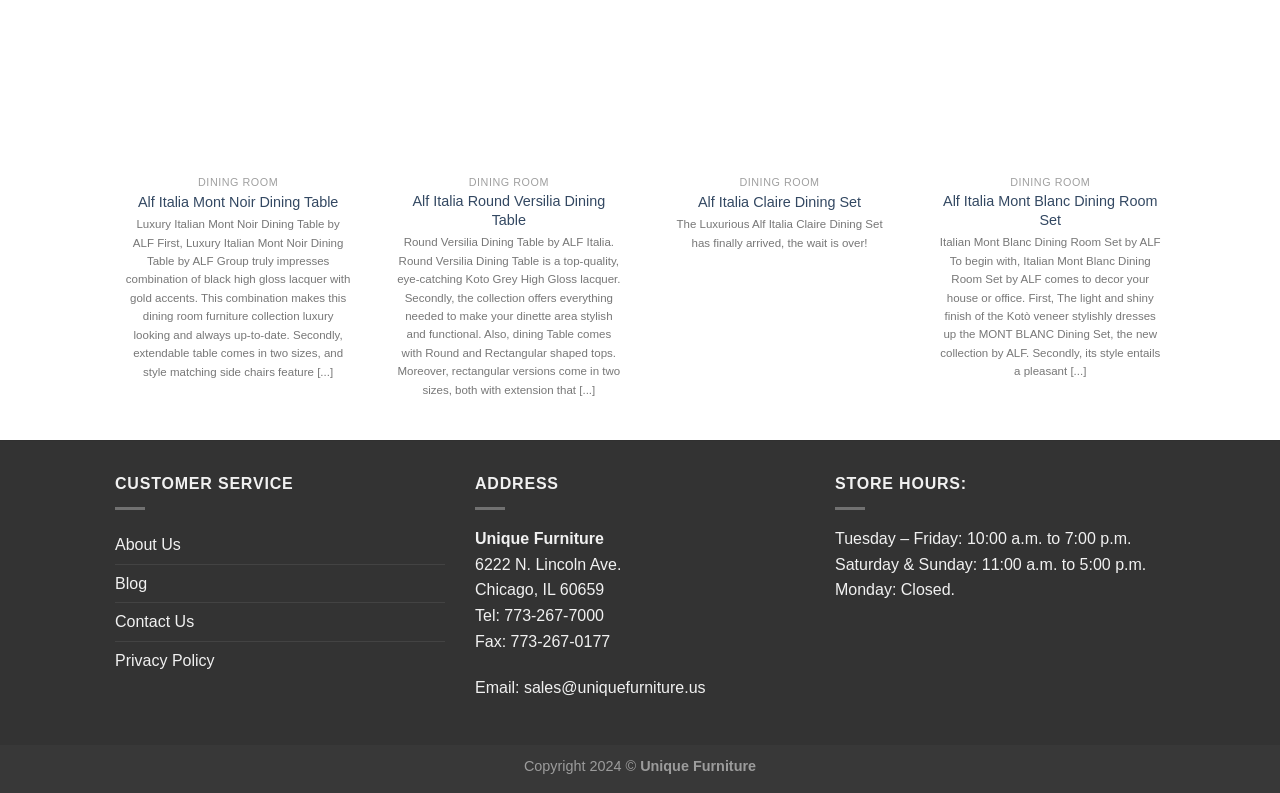Provide the bounding box coordinates of the area you need to click to execute the following instruction: "Visit Unique Furniture's blog".

[0.09, 0.712, 0.115, 0.76]